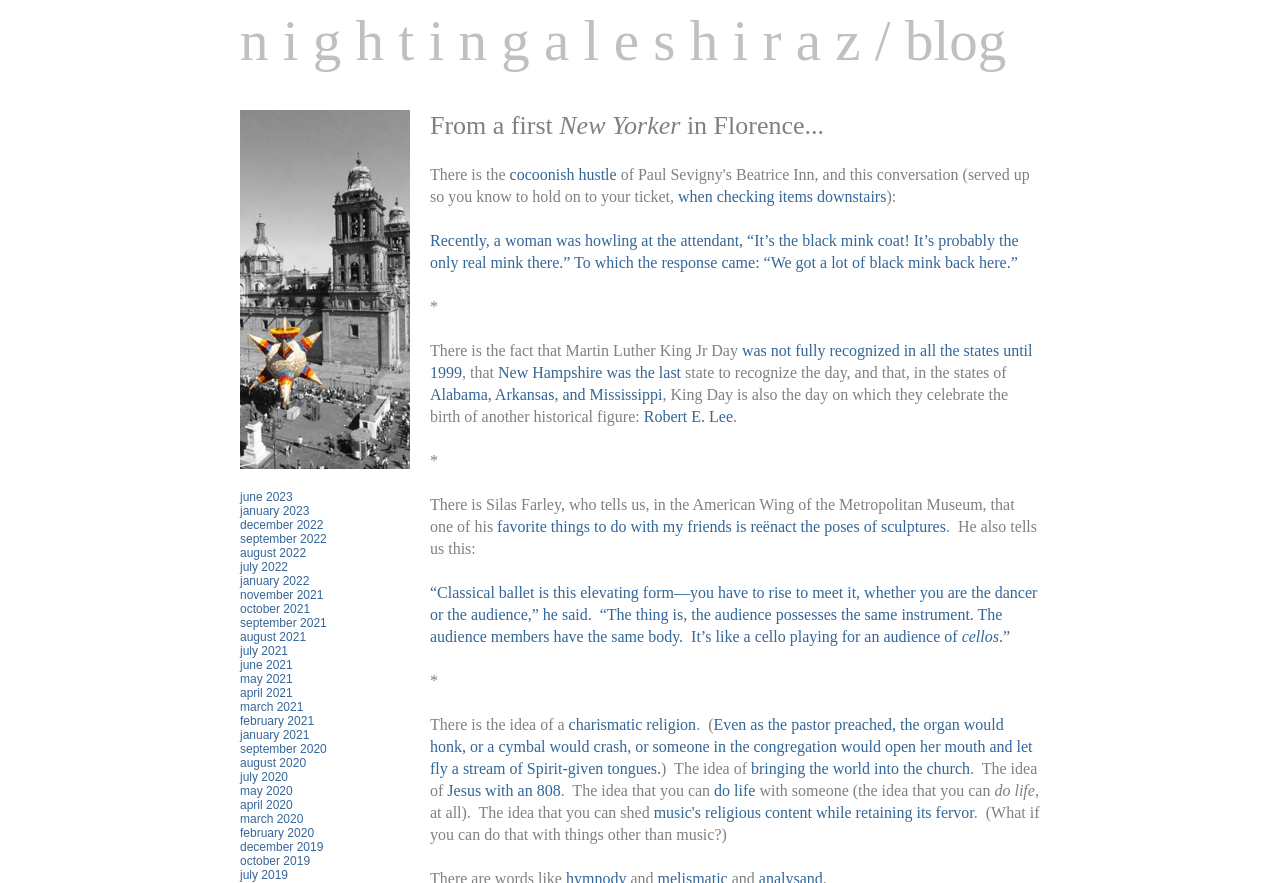Identify the bounding box coordinates for the element that needs to be clicked to fulfill this instruction: "click the link 'when checking items downstairs'". Provide the coordinates in the format of four float numbers between 0 and 1: [left, top, right, bottom].

[0.53, 0.213, 0.692, 0.232]